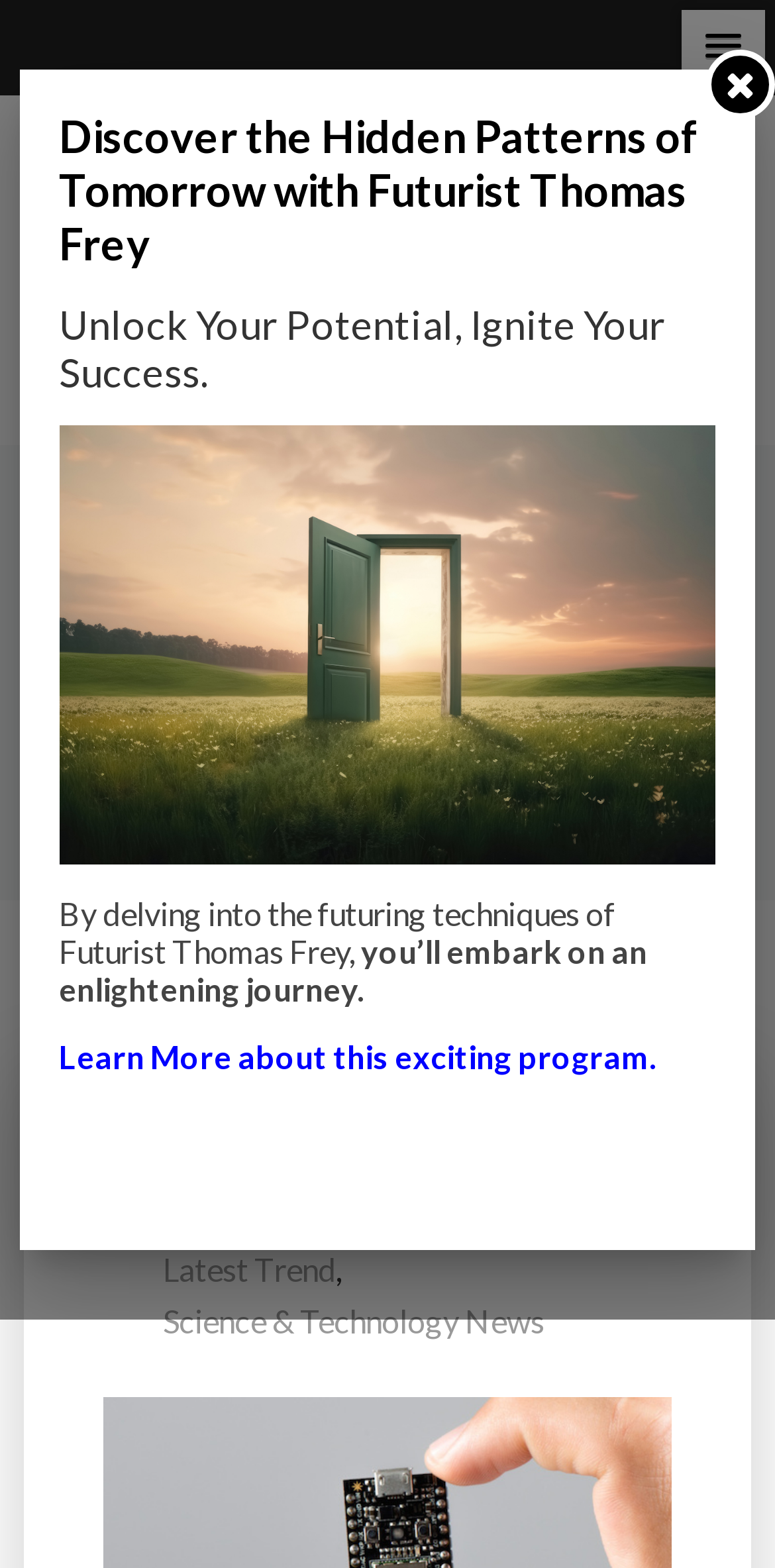Generate an in-depth caption that captures all aspects of the webpage.

The webpage appears to be an article or blog post from Impact Lab, with a focus on the Internet of Things. At the top, there is a button with a popup menu, situated near the top-right corner of the page. Below this, the Impact Lab logo is displayed as an image, accompanied by a link to the Impact Lab website.

The main heading of the article, "THE INTERNET OF THINGS ISN’T SET TO UNLEASH A DELUGE OF DATA… YET", is prominently displayed in the top-third of the page. Below this, there are links to related categories, including "ANALYSIS", "IMPACT LAB", and others.

The main content of the article is divided into paragraphs, with the first paragraph summarizing the topic. There are several links within the text, including "Analysis", "Business", "Internet", and "Science & Technology News", which suggest that the article is part of a larger collection of related content.

In the middle of the page, there is a promotional section with a heading that invites readers to "Discover the Hidden Patterns of Tomorrow with Futurist Thomas Frey". This section includes a brief description of a program or service, along with a call-to-action link to "Learn More about this exciting program." An image is also displayed near the bottom-right corner of the page, although its content is not specified.

Overall, the webpage appears to be a informative article with a focus on the Internet of Things, accompanied by related links and a promotional section for a program or service.